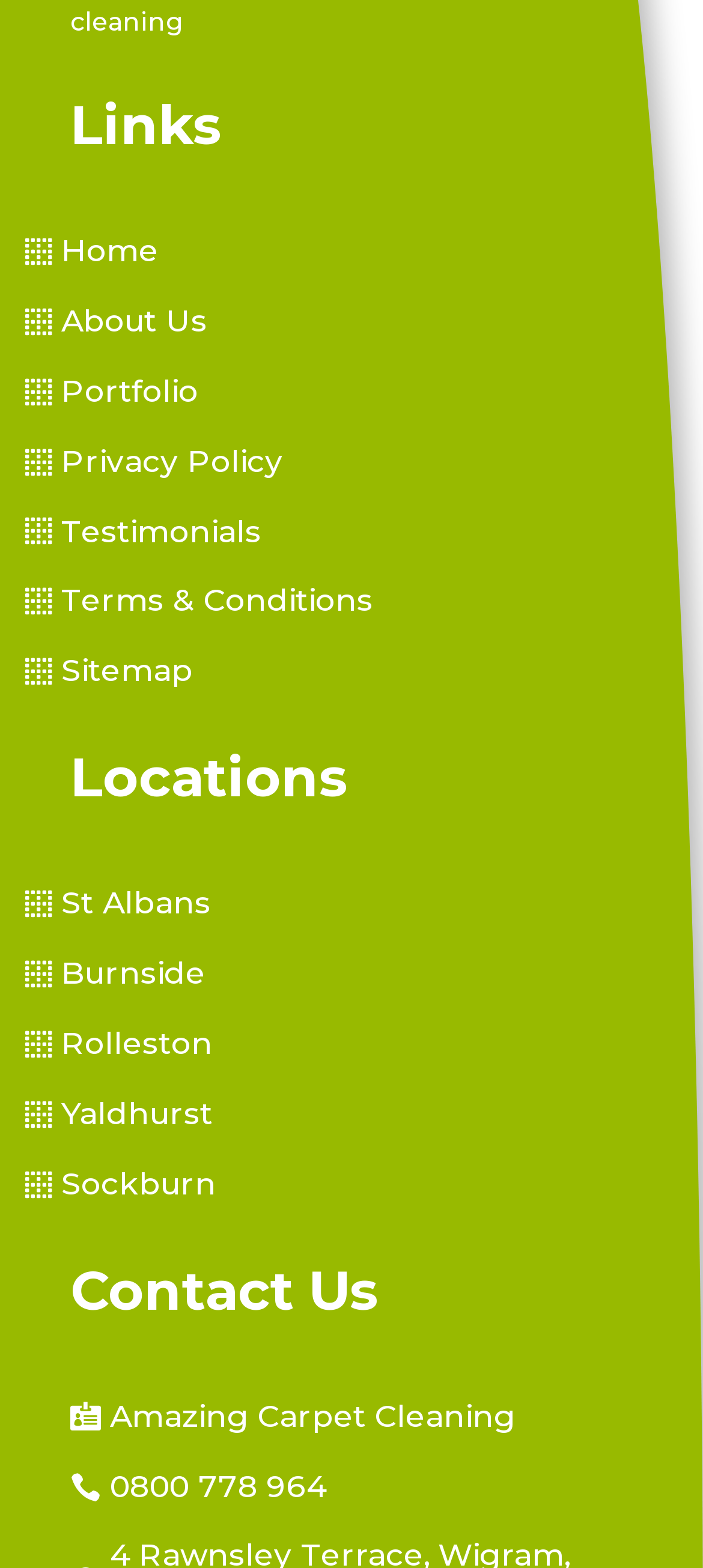Find the bounding box coordinates of the element's region that should be clicked in order to follow the given instruction: "go to home page". The coordinates should consist of four float numbers between 0 and 1, i.e., [left, top, right, bottom].

[0.036, 0.144, 0.226, 0.177]